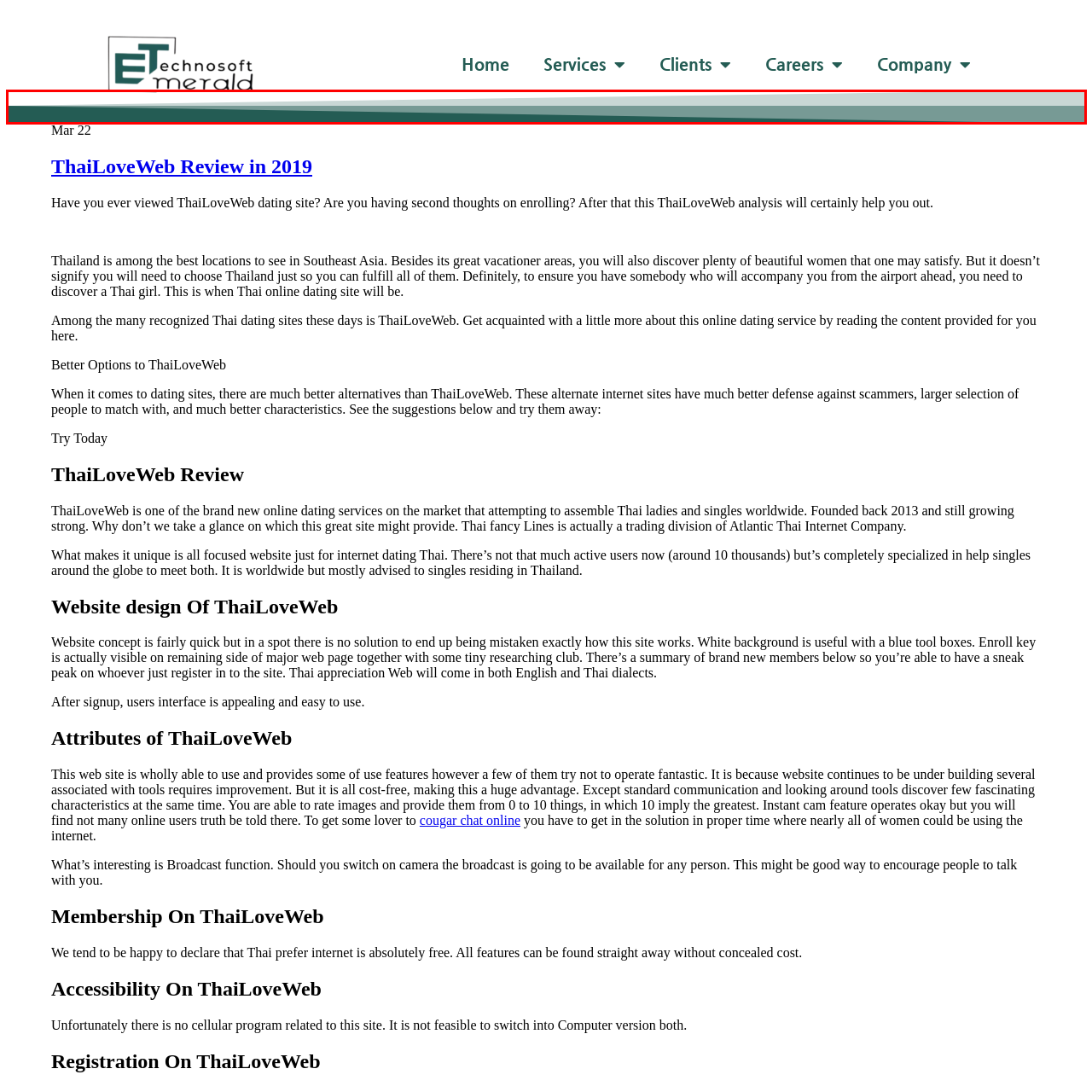Please provide a thorough description of the image inside the red frame.

The image is a graphical representation related to the review of the ThaiLoveWeb dating site, noted for its focus on connecting individuals with Thai singles. The context suggests that the site is relatively new, having been established in 2013, and aims to cater primarily to singles in Thailand while also reaching a global audience. The image likely serves to illustrate key points from the review, which addresses various aspects such as website design, features, and user interface accessibility. Overall, the review emphasizes the site's unique positioning in the online dating landscape, highlighting its free registration and variety of features, though it points out some limitations due to ongoing site improvements.